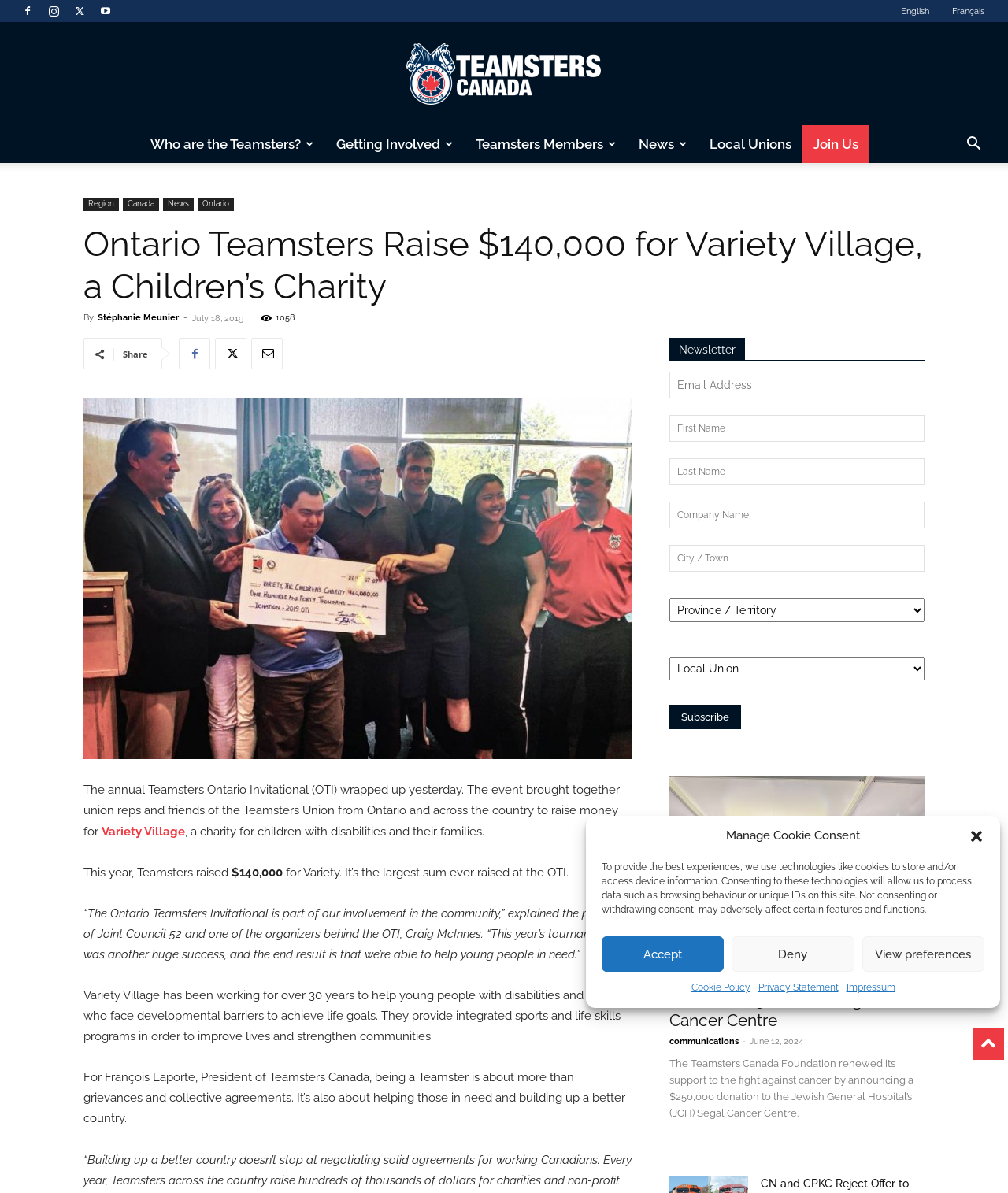Locate the bounding box coordinates of the element that should be clicked to execute the following instruction: "View 'News'".

[0.622, 0.105, 0.693, 0.137]